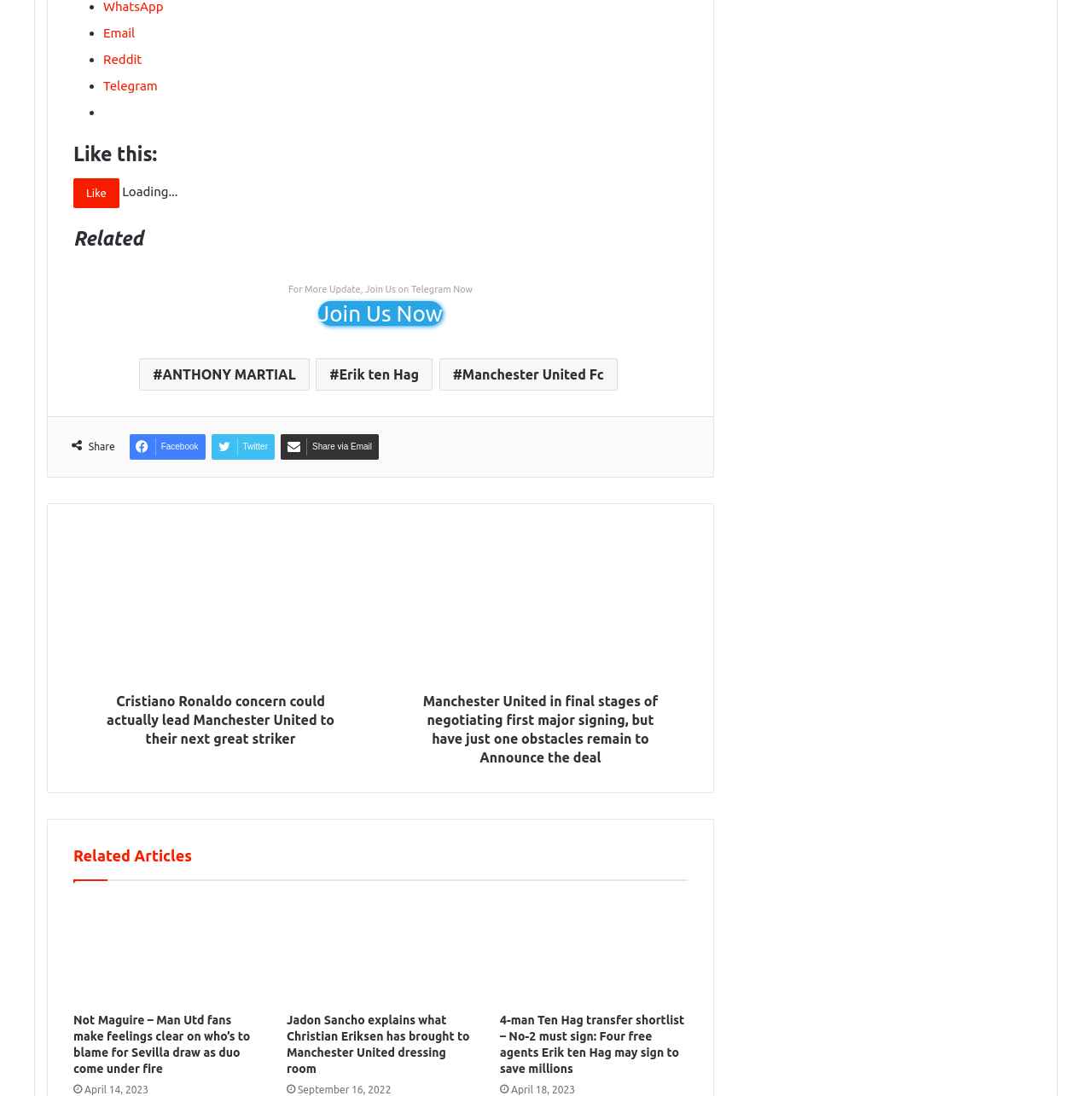Please determine the bounding box coordinates for the element that should be clicked to follow these instructions: "Read the review of David Matthew Barnes' novel 'Swimming to Chicago'".

None